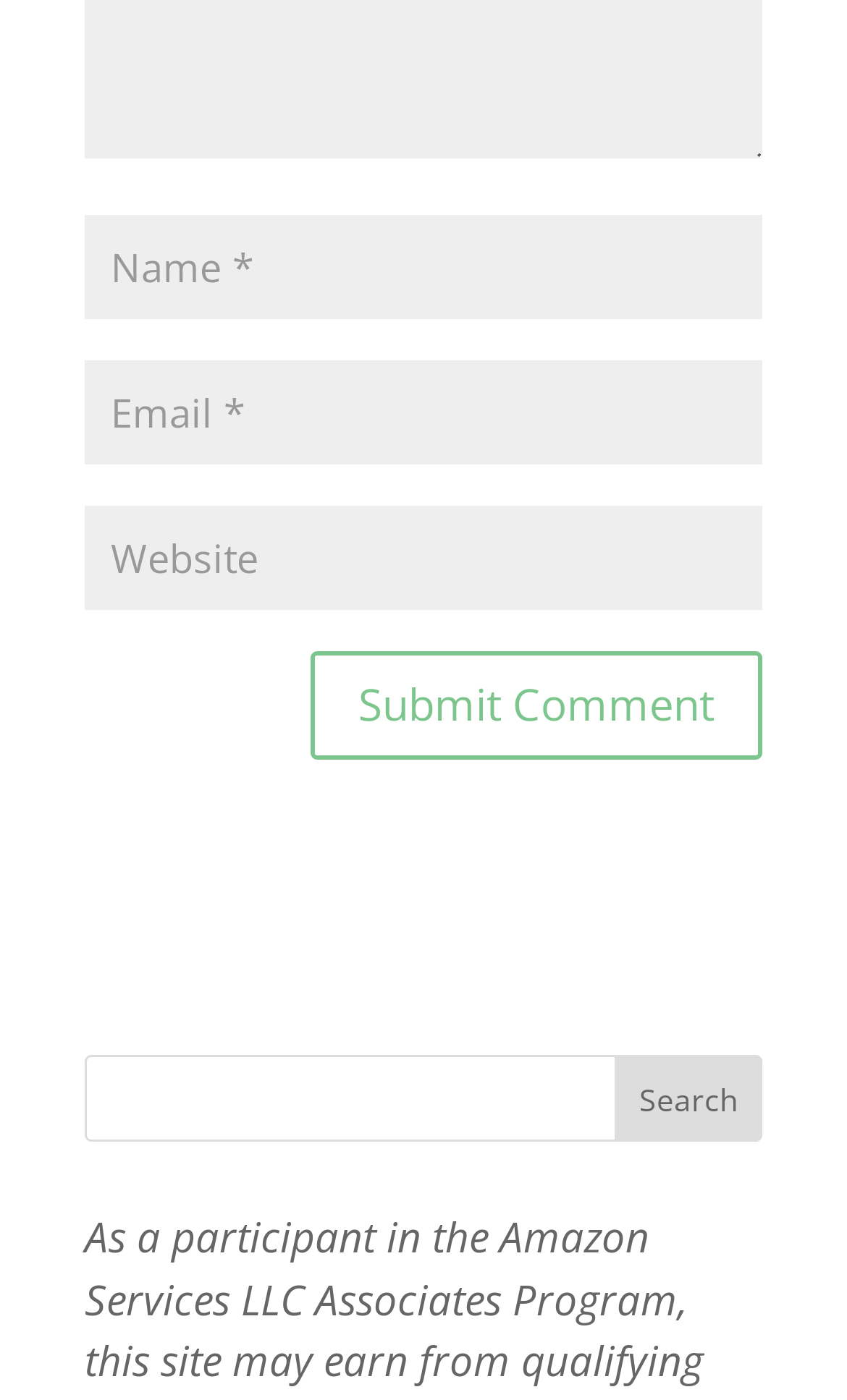Provide a short, one-word or phrase answer to the question below:
What is the function of the button at the bottom?

Submit Comment